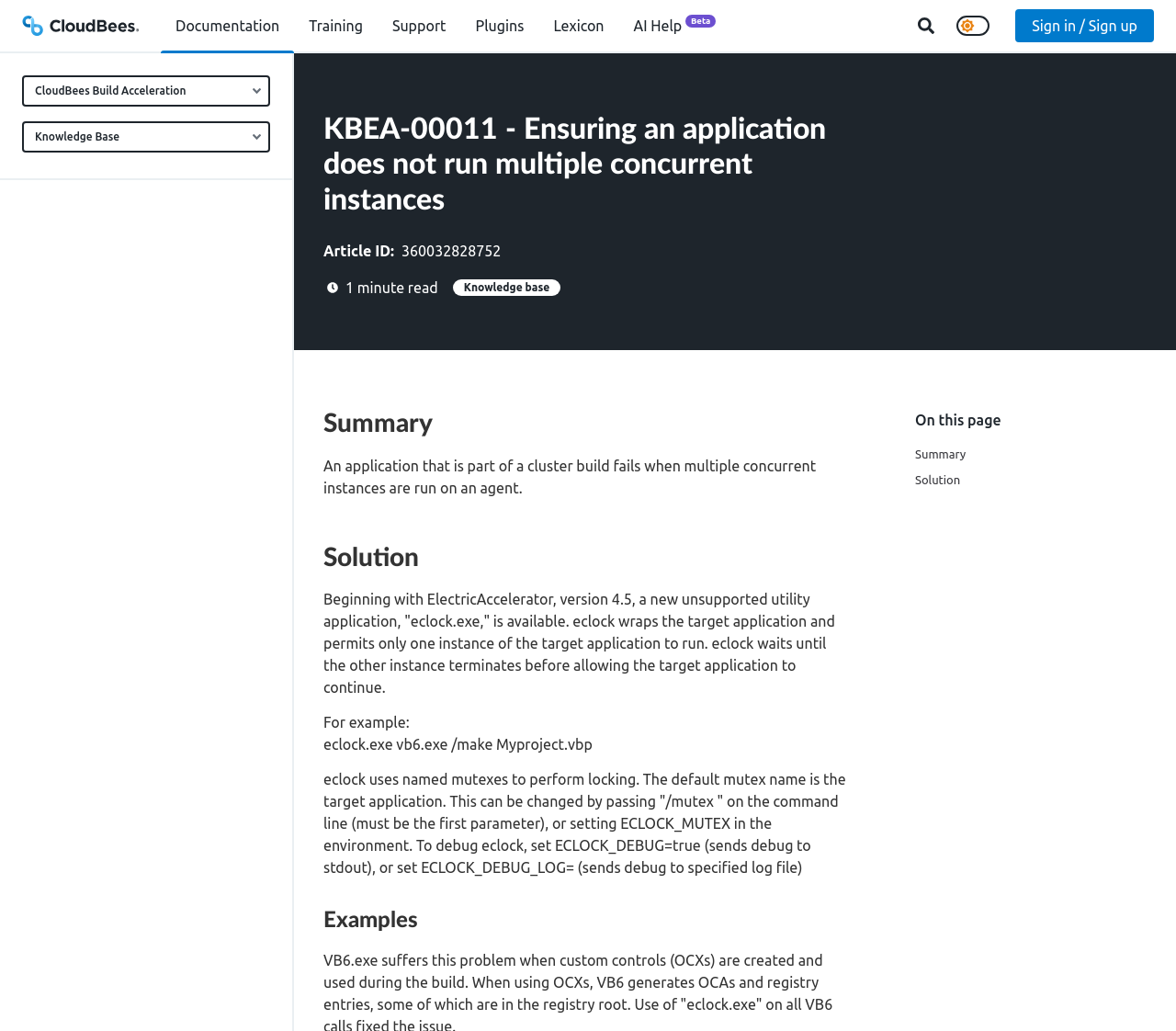Elaborate on the different components and information displayed on the webpage.

The webpage is a knowledge base article titled "KBEA-00011 - Ensuring an application does not run multiple concurrent instances". At the top, there is a horizontal menubar with several menu items, including "Toggle navigation", "Training", "Support", "Plugins", "Lexicon", and "AI Help Beta". On the right side of the menubar, there is a search button and a checkbox. 

Below the menubar, there are two buttons, "CloudBees Build Acceleration" and "Knowledge Base", aligned to the left. The main content of the article starts with a heading that matches the title of the webpage. 

To the right of the heading, there is an image indicating the reading time, which is 1 minute. Below the heading, there are several sections, including "Article ID", "Knowledge base", and "On this page". 

The main content of the article is divided into three sections: "Summary", "Solution", and "Examples". The "Summary" section provides a brief overview of the issue, stating that an application that is part of a cluster build fails when multiple concurrent instances are run on an agent. 

The "Solution" section offers a solution to the problem, explaining that a new unsupported utility application, "eclock.exe", is available, which permits only one instance of the target application to run. The section provides an example of how to use eclock.exe. 

The "Examples" section is not populated with any content. There are also two links, "Scroll to Summary" and "Scroll to Solution", which allow users to navigate to the corresponding sections.